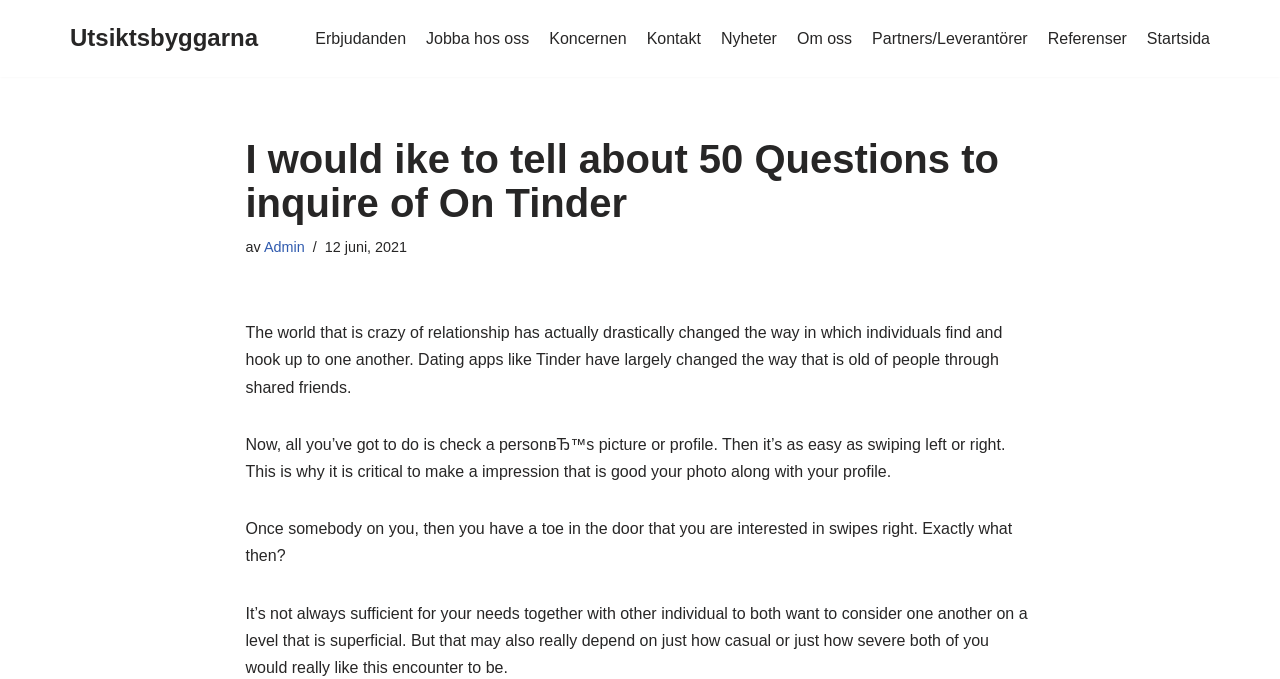Using the element description: "Jobba hos oss", determine the bounding box coordinates. The coordinates should be in the format [left, top, right, bottom], with values between 0 and 1.

[0.333, 0.038, 0.413, 0.075]